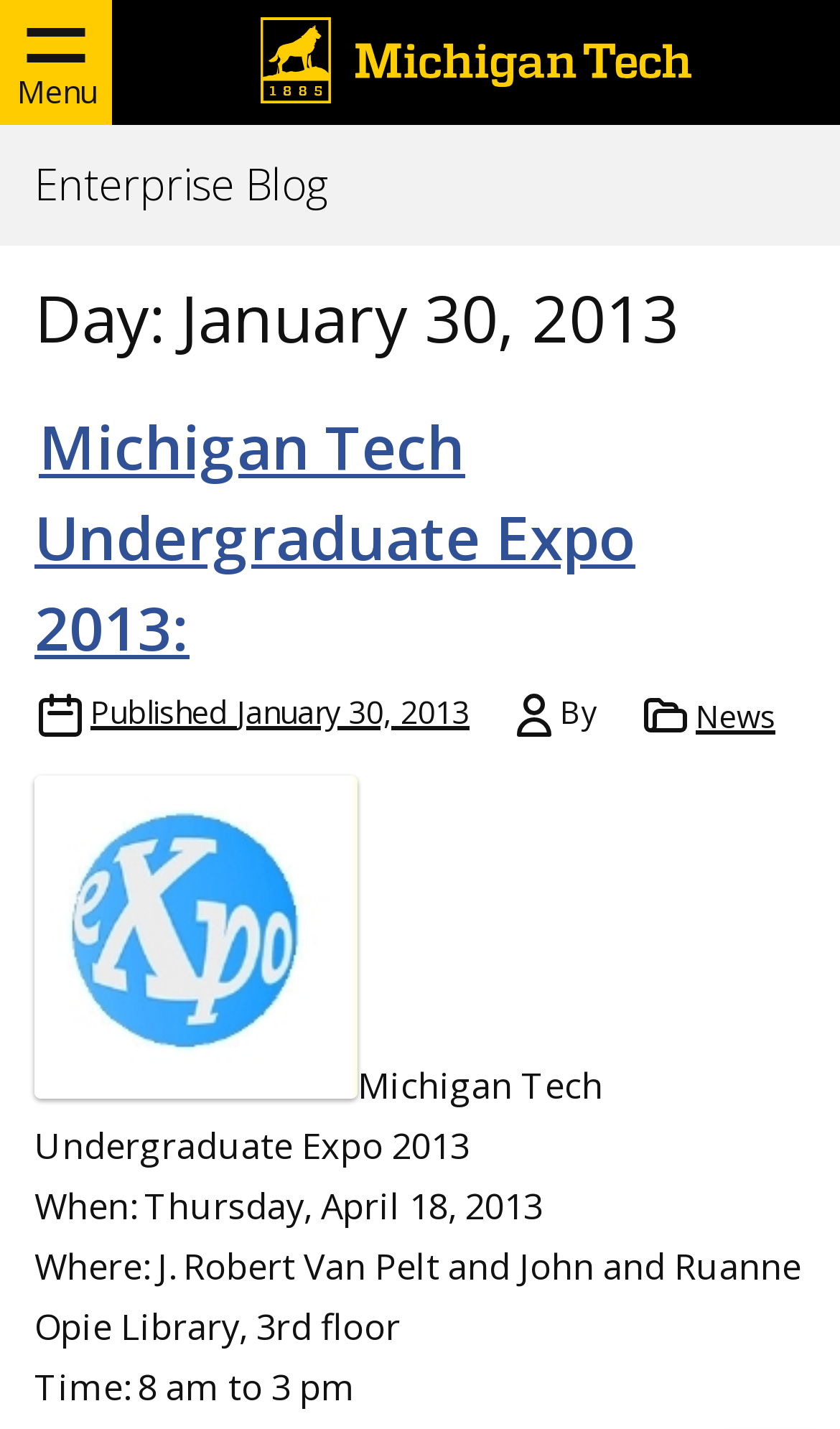Create a detailed summary of the webpage's content and design.

The webpage is a blog post from the Enterprise Blog, specifically showcasing all posts from January 30, 2013. At the top left corner, there is a button labeled "Menu". Next to it, on the top center, is a link to the Michigan Tech Logo, which is accompanied by an image of the logo. 

Below the logo, on the top left, is a link to the Enterprise Blog, followed by a heading that reads "Day: January 30, 2013". This heading is divided into several sections. The first section is a heading that reads "Michigan Tech Undergraduate Expo 2013:", which is a link. Below this link, there is a publication date "Published January 30, 2013" and the author's name. 

To the right of the author's name is a list of categories, with one item labeled "News". Below the publication date, there is a brief description of the Michigan Tech Undergraduate Expo 2013, including the date, time, and location of the event. The description is divided into three paragraphs, with the first paragraph providing a brief overview, the second paragraph specifying the date and time, and the third paragraph providing the location.